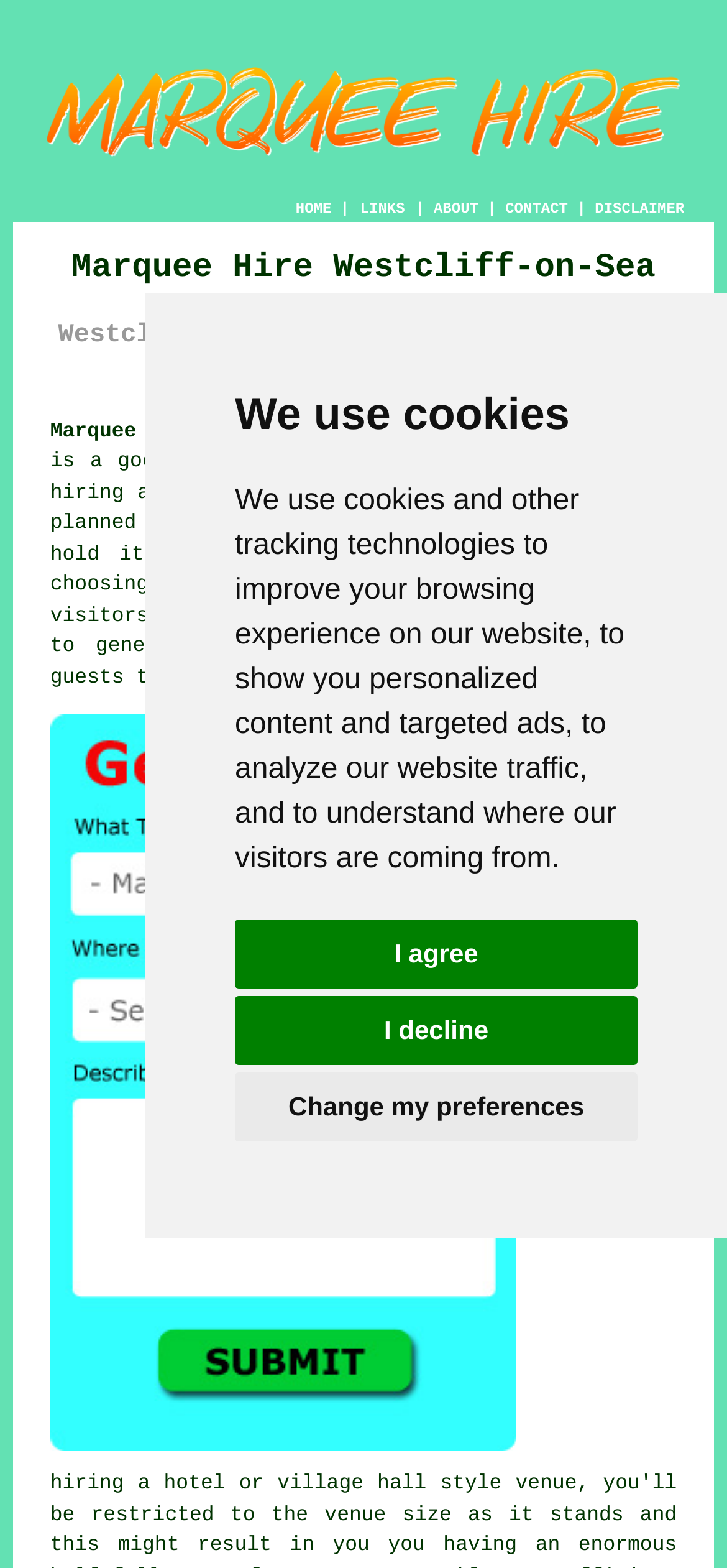Given the webpage screenshot, identify the bounding box of the UI element that matches this description: "Change my preferences".

[0.323, 0.684, 0.877, 0.728]